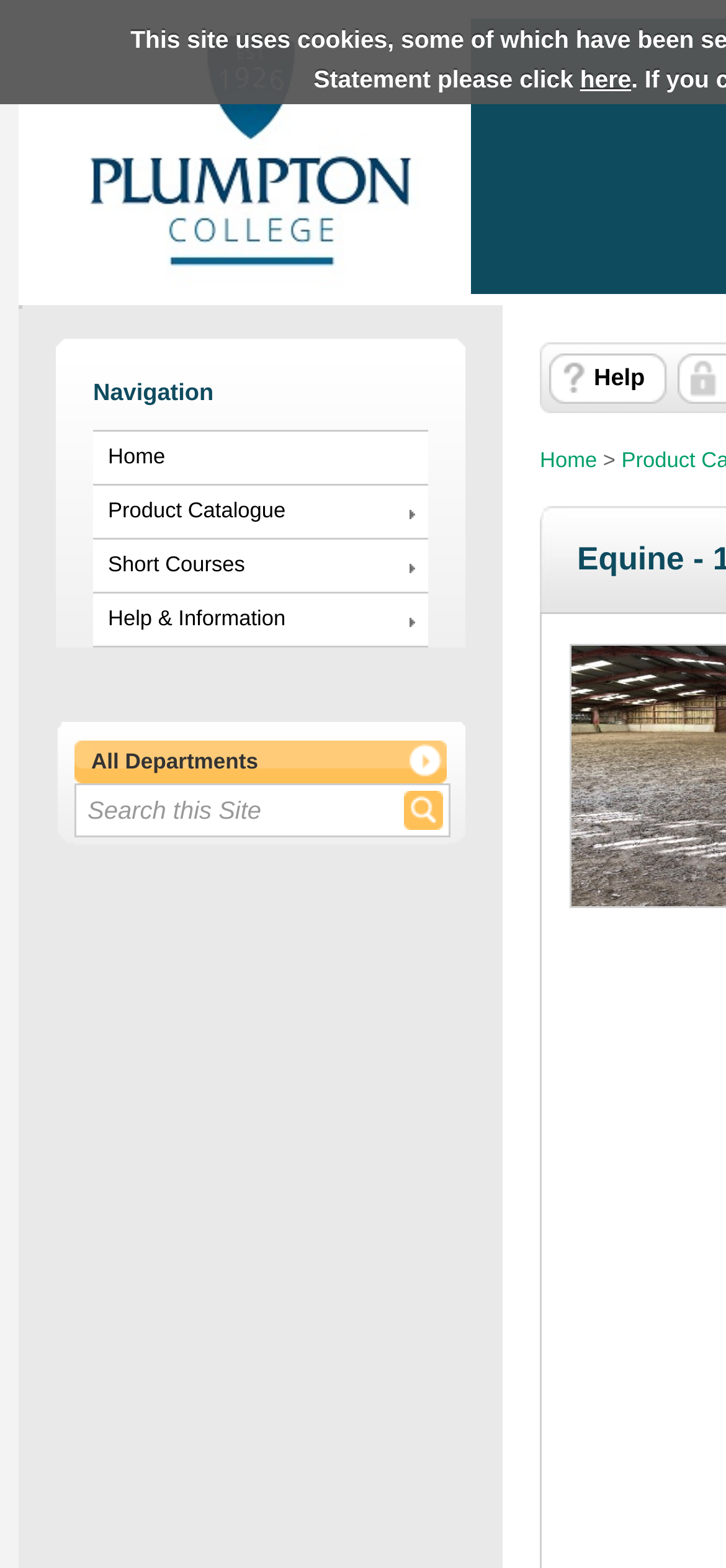Identify the bounding box coordinates of the element that should be clicked to fulfill this task: "search for a product". The coordinates should be provided as four float numbers between 0 and 1, i.e., [left, top, right, bottom].

[0.105, 0.5, 0.495, 0.532]